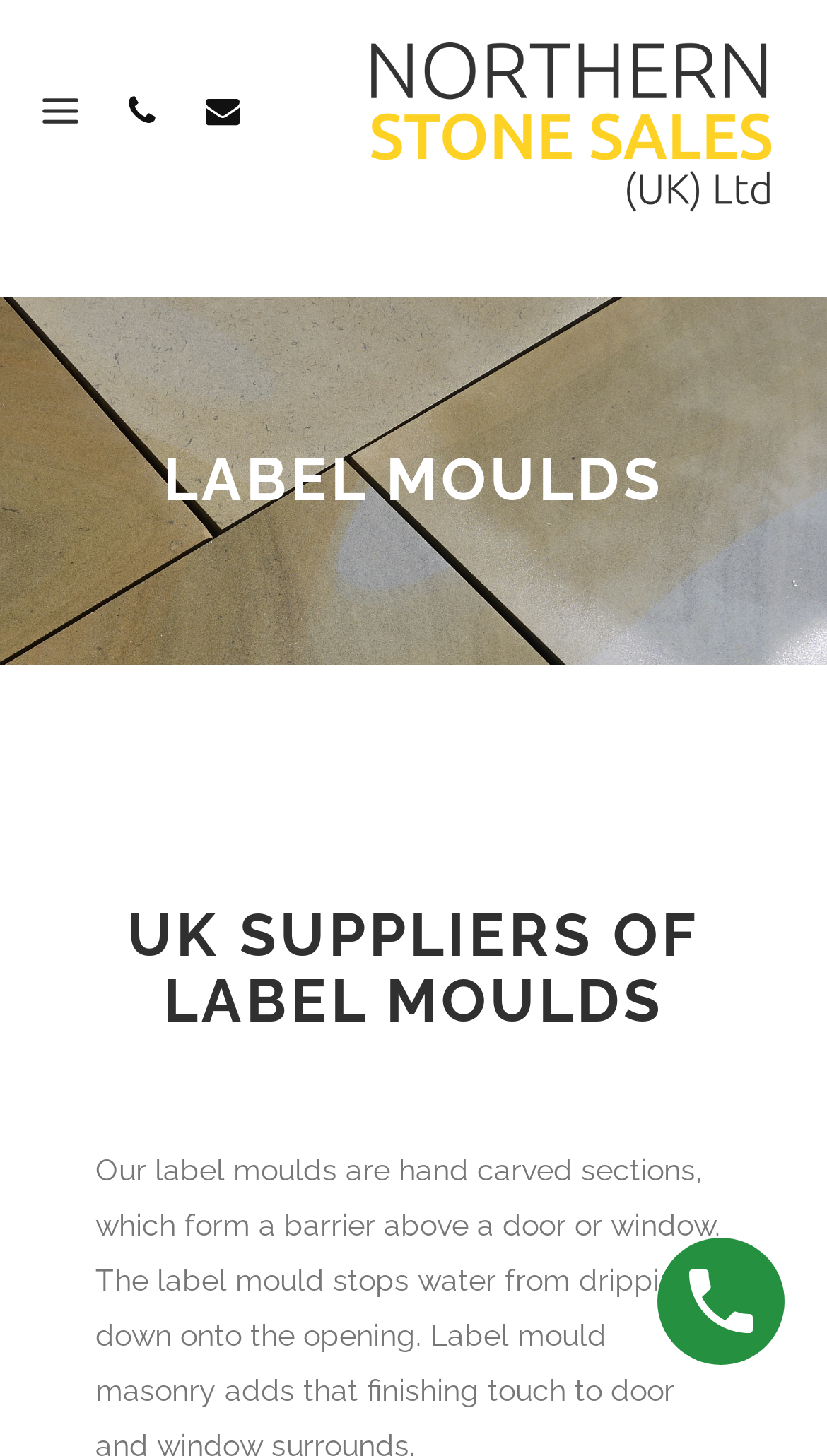Answer the question below in one word or phrase:
How many headings are present on the page?

2